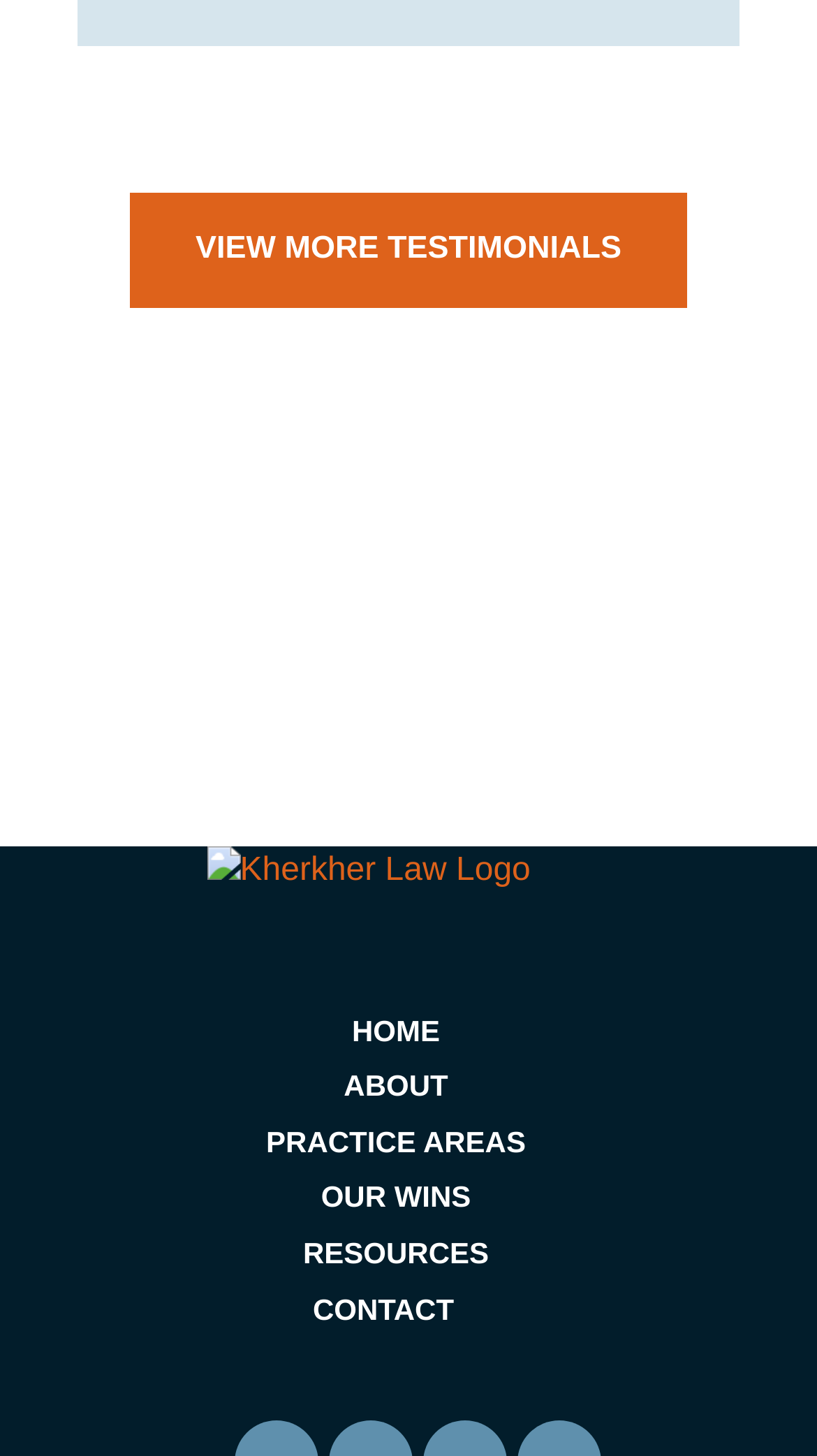Identify the bounding box coordinates of the specific part of the webpage to click to complete this instruction: "go to home page".

[0.431, 0.696, 0.538, 0.719]